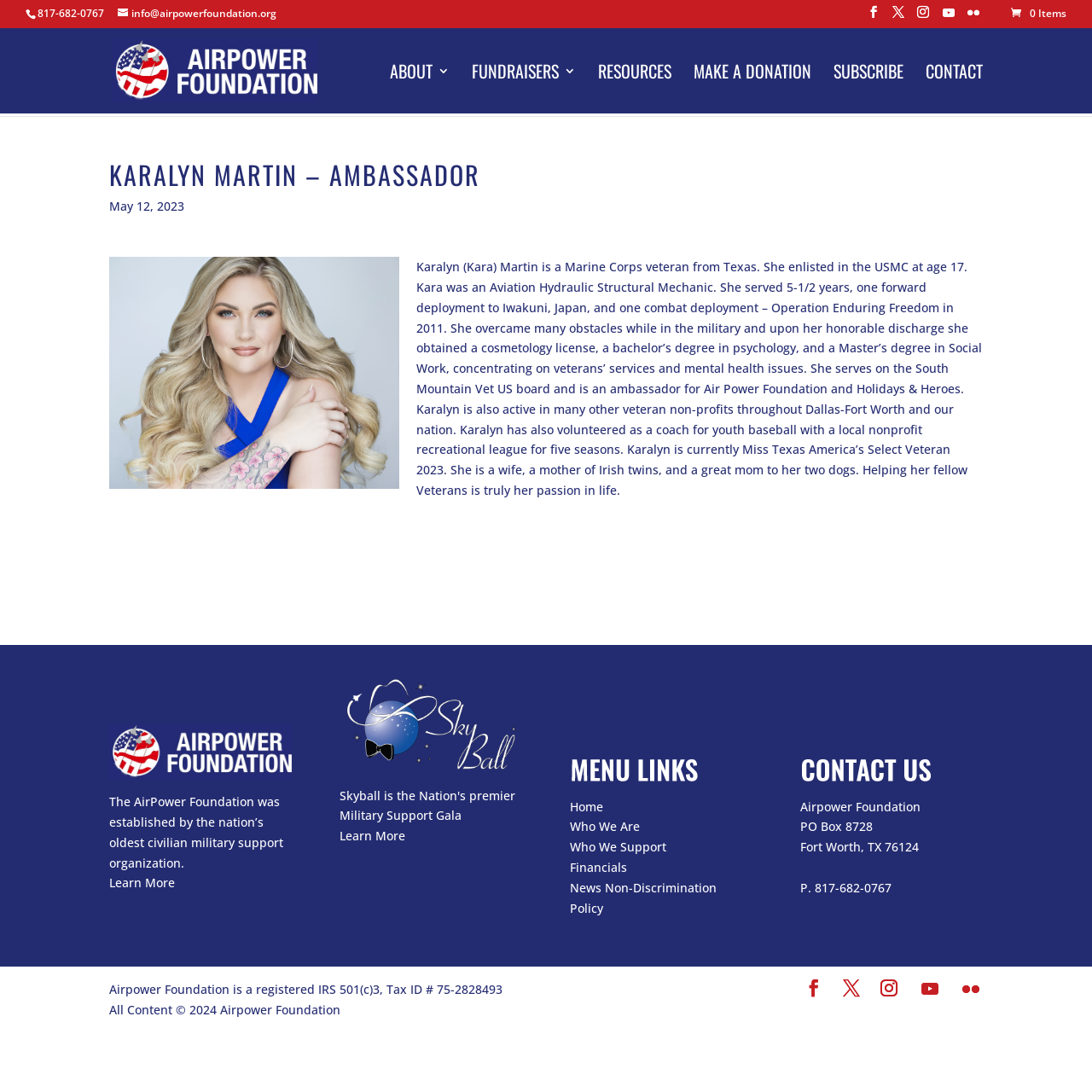Determine the bounding box coordinates for the clickable element to execute this instruction: "Learn more about Karalyn Martin". Provide the coordinates as four float numbers between 0 and 1, i.e., [left, top, right, bottom].

[0.1, 0.148, 0.9, 0.526]